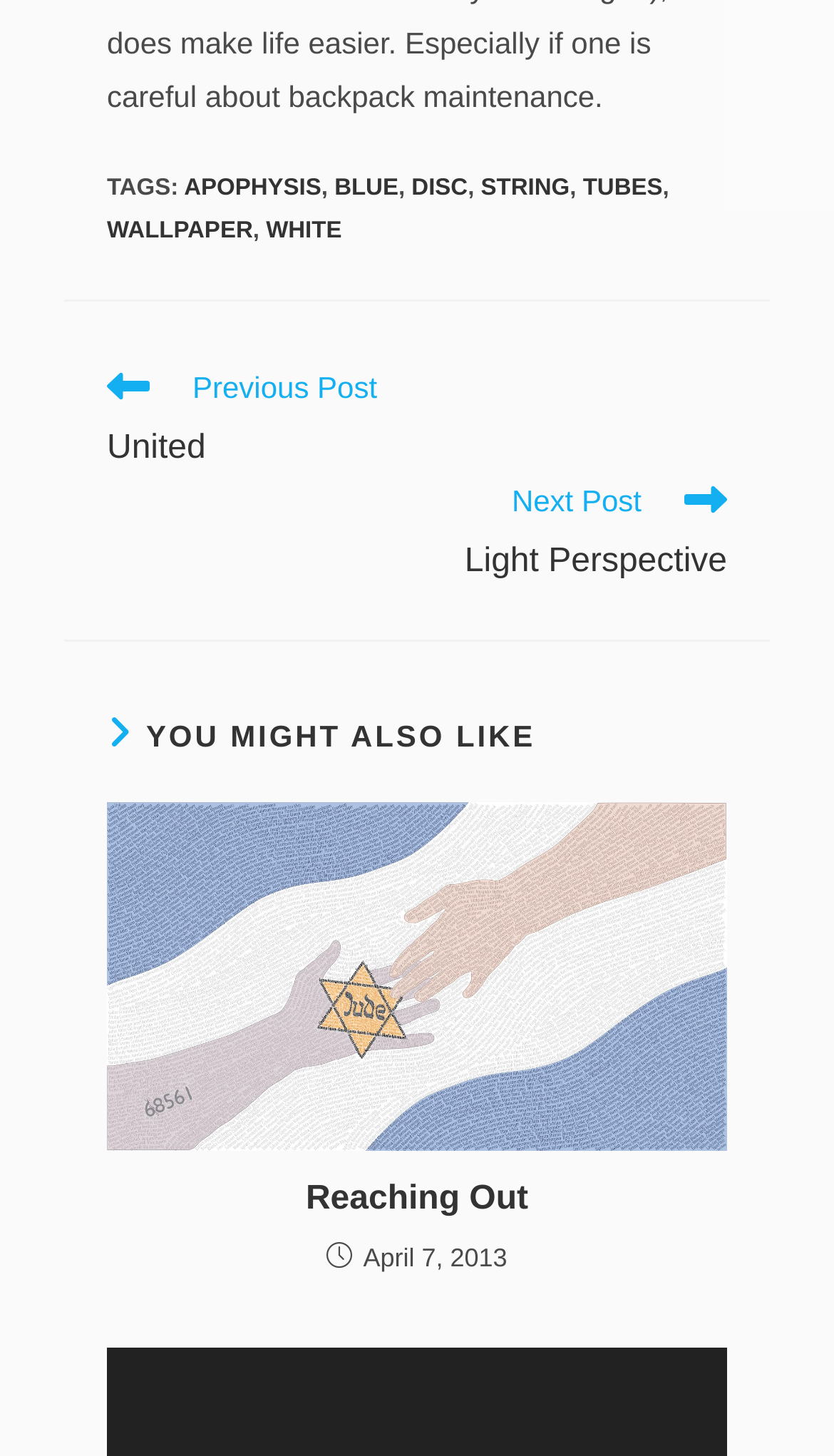Find the bounding box coordinates of the clickable area required to complete the following action: "Click on the WALLPAPER tag".

[0.128, 0.15, 0.303, 0.167]